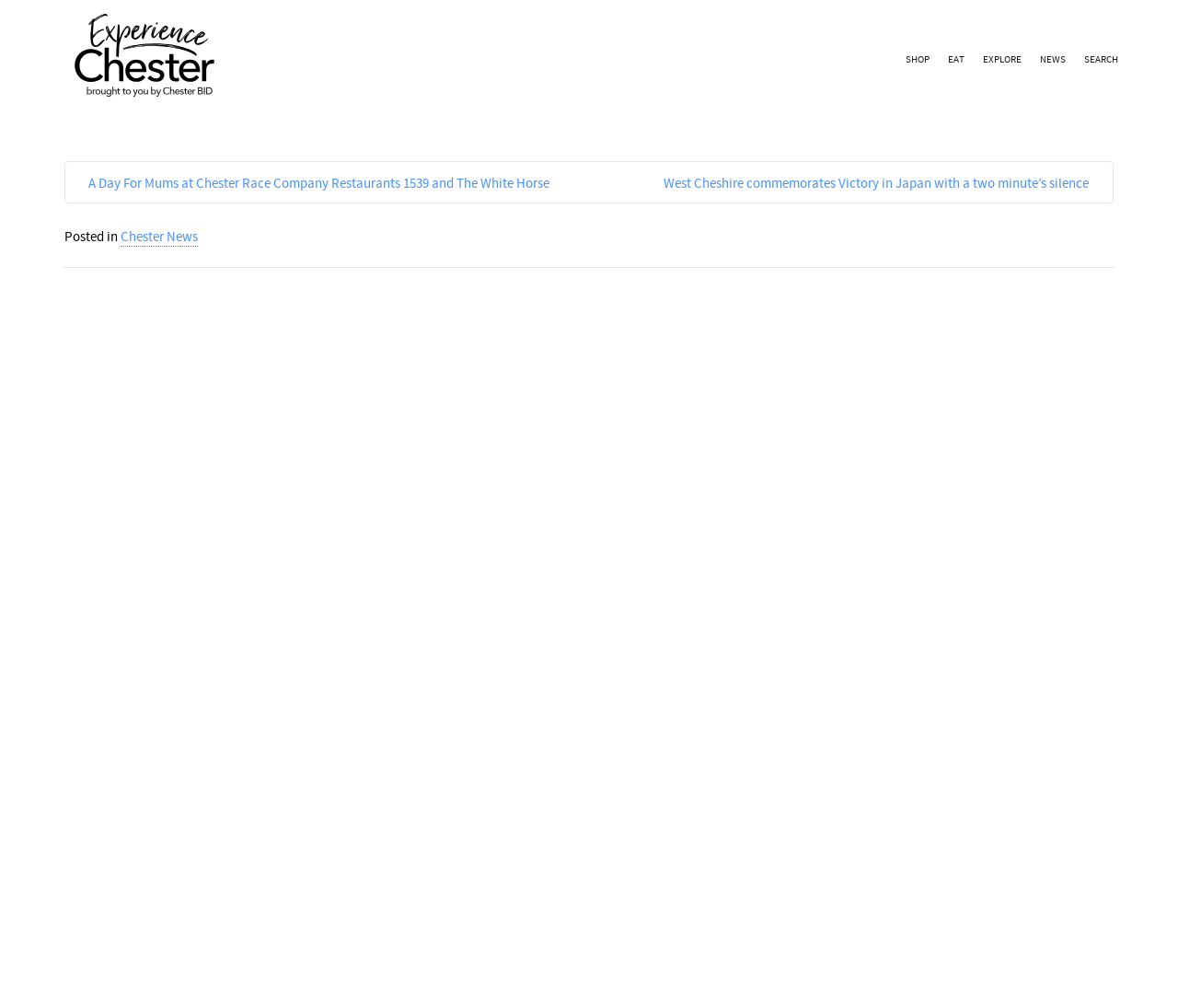Generate an in-depth caption that captures all aspects of the webpage.

The webpage appears to be a community-driven initiative focused on promoting arts and culture in Chester. At the top of the page, there is a search bar with a placeholder text "Search for something..." and a link to the right of it. Below the search bar, there is a prominent link to "Experience Chester" accompanied by an image with the same name.

The top navigation menu consists of five links: "SHOP", "EAT", "EXPLORE", "NEWS", and "SEARCH". These links are positioned horizontally, with "SHOP" on the left and "SEARCH" on the right.

In the main content area, there are two news article links, one titled "A Day For Mums at Chester Race Company Restaurants 1539 and The White Horse" and another titled "West Cheshire commemorates Victory in Japan with a two minute’s silence". These links are positioned side by side, with the first one on the left and the second one on the right.

Below the news article links, there is a static text "Posted in" followed by a link to "Chester News". This section appears to be related to the news articles above.

Overall, the webpage has a clean and organized structure, with clear headings and concise text. The use of images and links helps to break up the content and make it more engaging for the user.